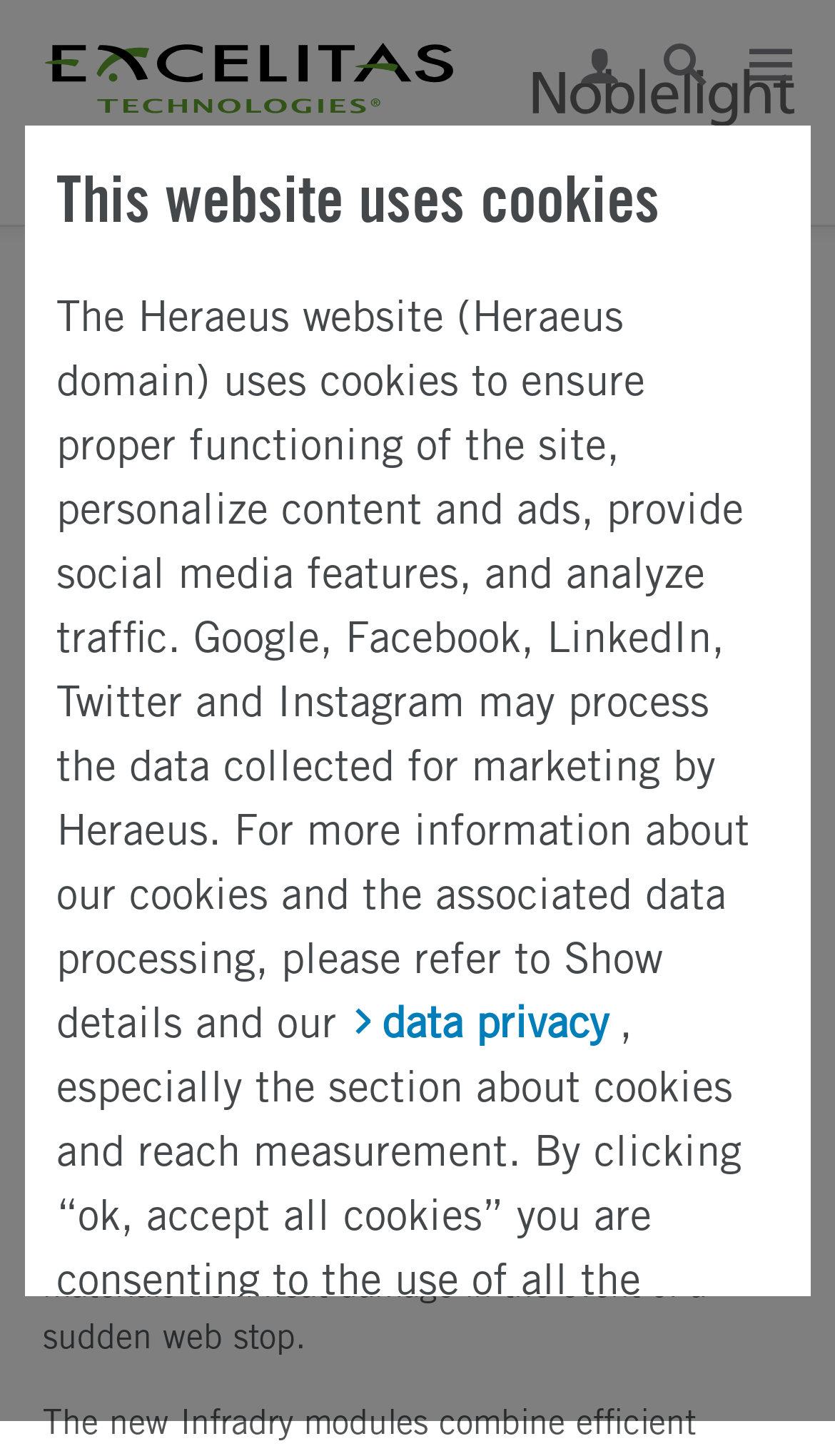What type of materials often require heat?
Using the picture, provide a one-word or short phrase answer.

Web-shaped materials